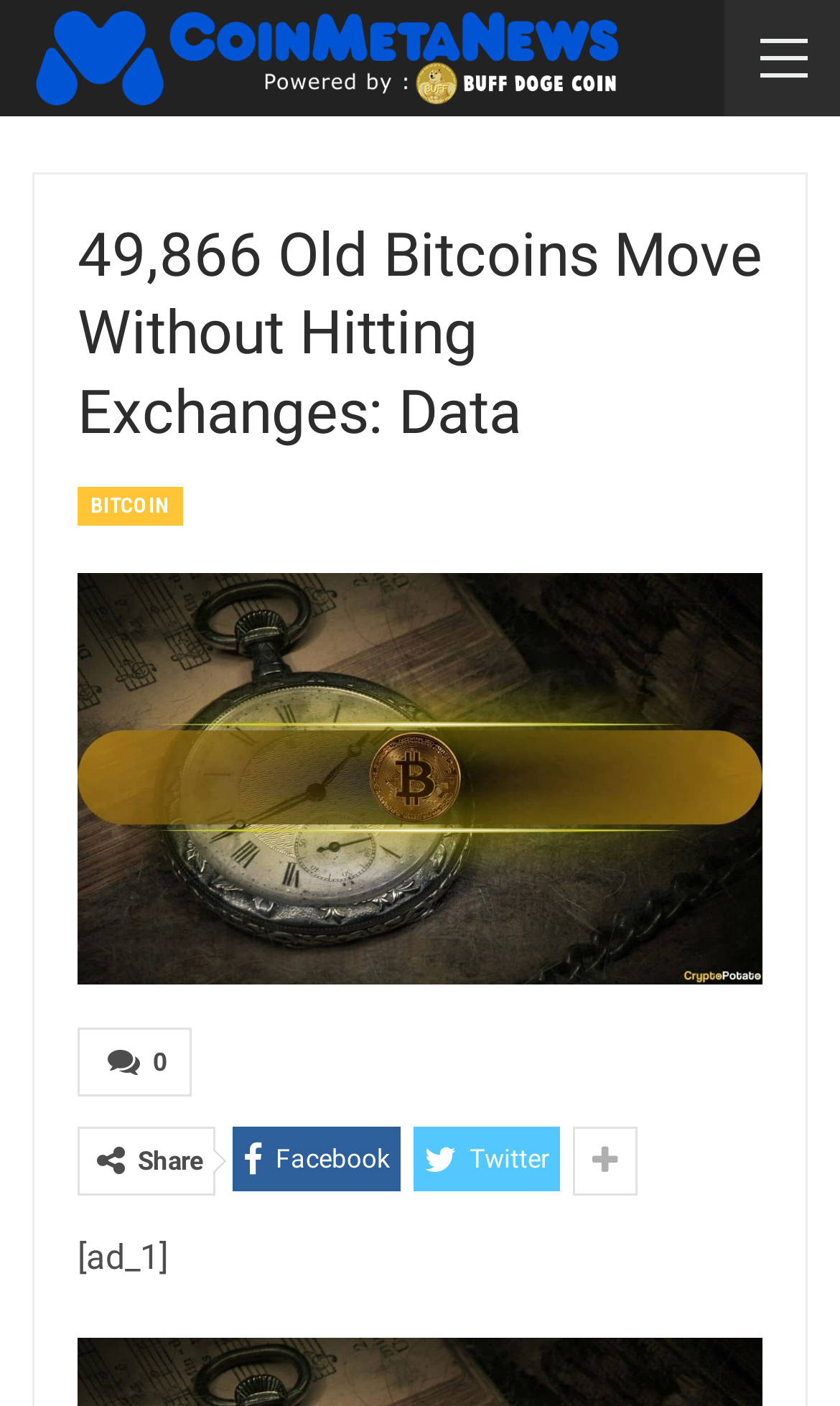How many images are on the webpage?
Please respond to the question with a detailed and informative answer.

I can see two images on the webpage, one with the text 'CoinMetaNews' and another with the text '49,866 Old Bitcoins Move Without Hitting Exchanges: Data'.